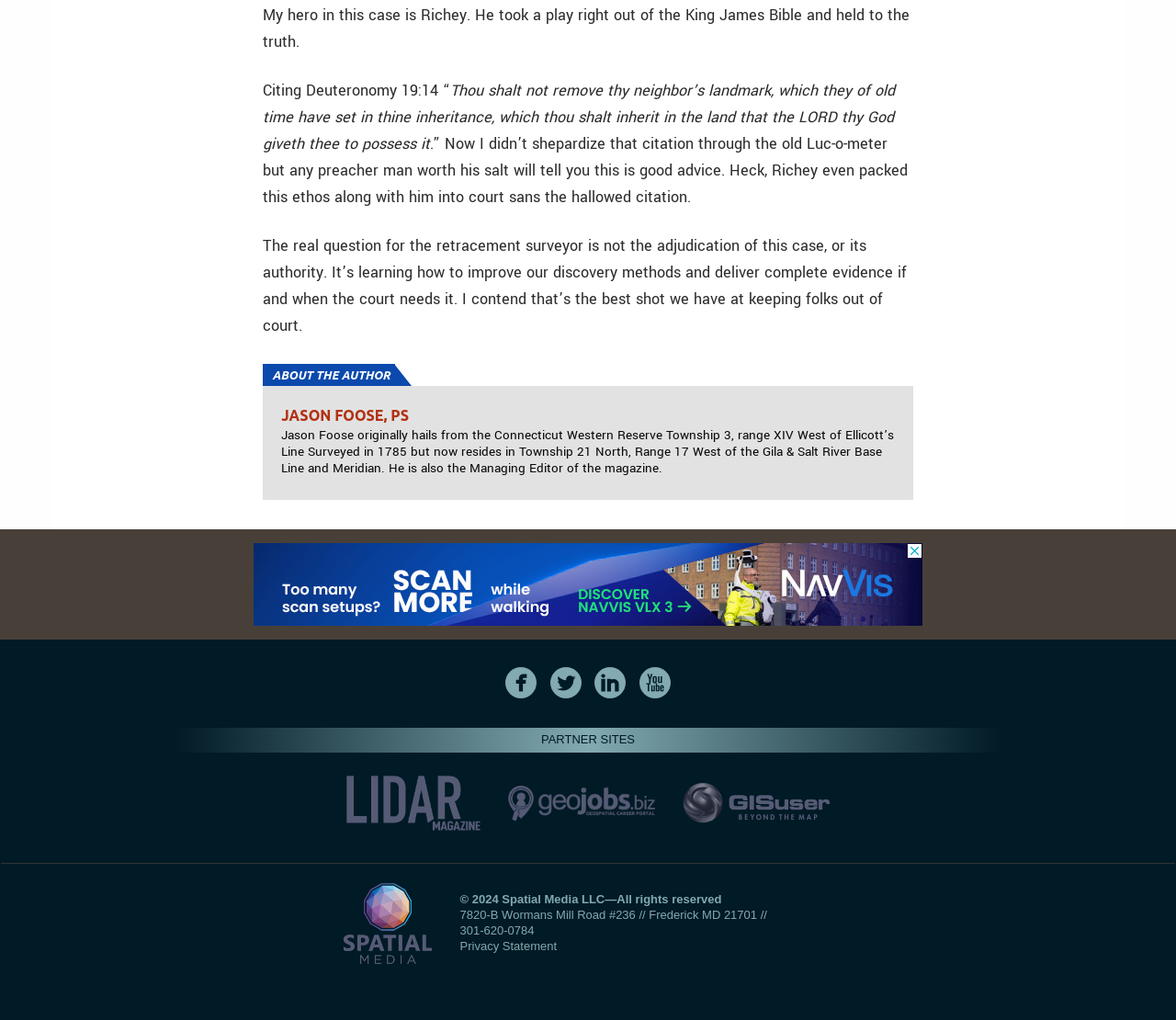What is the name of the magazine where the author is the Managing Editor?
Give a single word or phrase answer based on the content of the image.

LIDAR Magazine